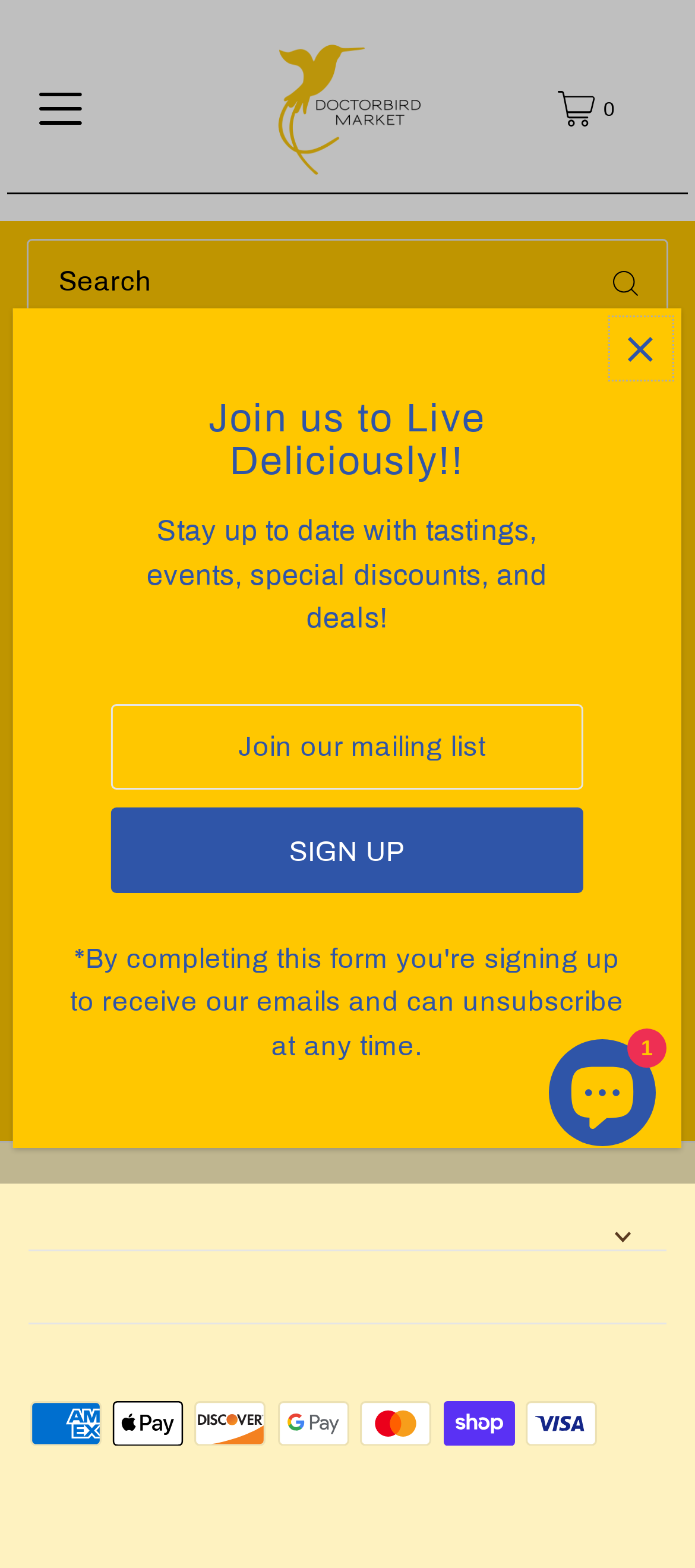Locate the bounding box coordinates of the element to click to perform the following action: 'Sign up'. The coordinates should be given as four float values between 0 and 1, in the form of [left, top, right, bottom].

[0.16, 0.515, 0.838, 0.569]